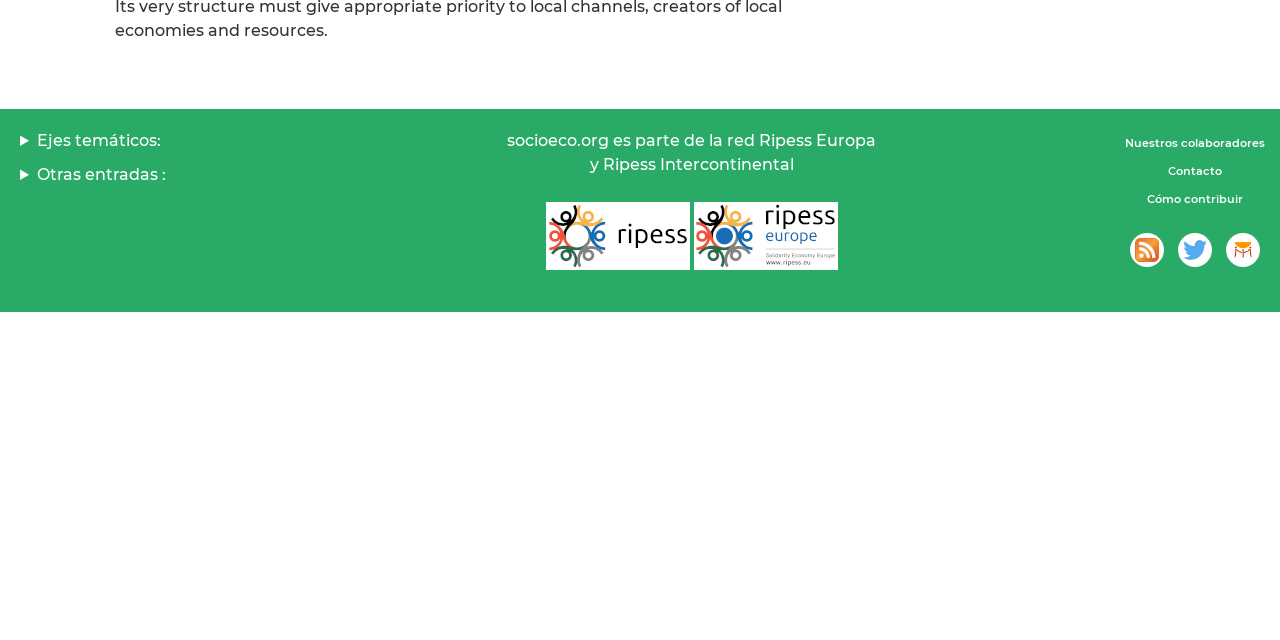Extract the bounding box coordinates for the HTML element that matches this description: "Nuestros colaboradores". The coordinates should be four float numbers between 0 and 1, i.e., [left, top, right, bottom].

[0.875, 0.201, 0.992, 0.245]